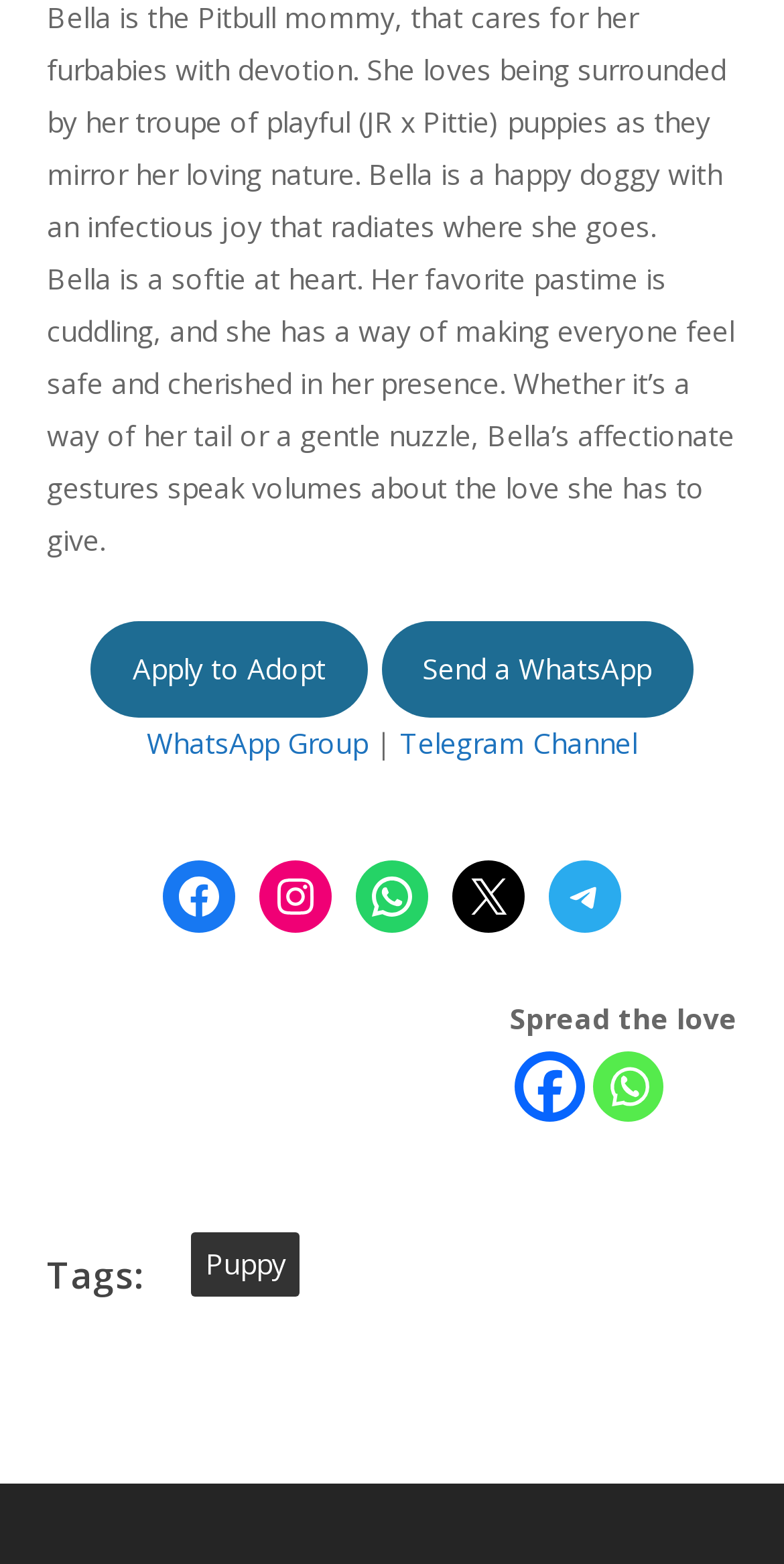Identify the bounding box coordinates for the region to click in order to carry out this instruction: "View posts with the Puppy tag". Provide the coordinates using four float numbers between 0 and 1, formatted as [left, top, right, bottom].

[0.245, 0.788, 0.383, 0.829]